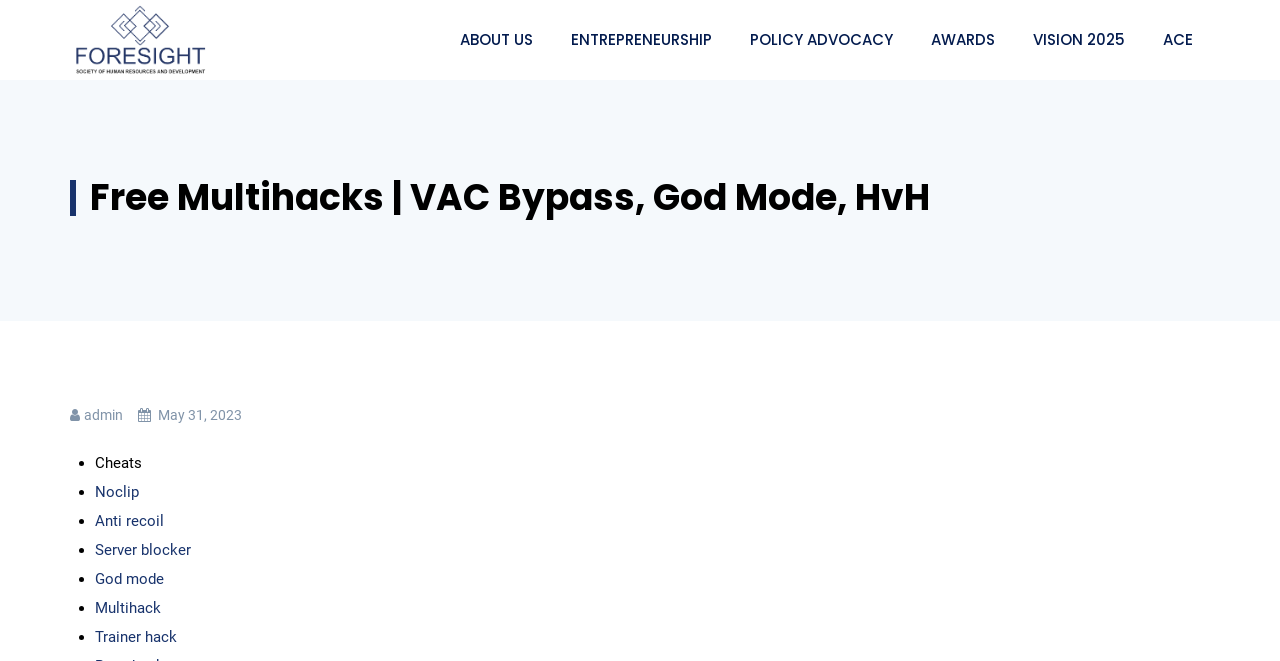Indicate the bounding box coordinates of the element that needs to be clicked to satisfy the following instruction: "Click on God mode". The coordinates should be four float numbers between 0 and 1, i.e., [left, top, right, bottom].

[0.074, 0.862, 0.128, 0.89]